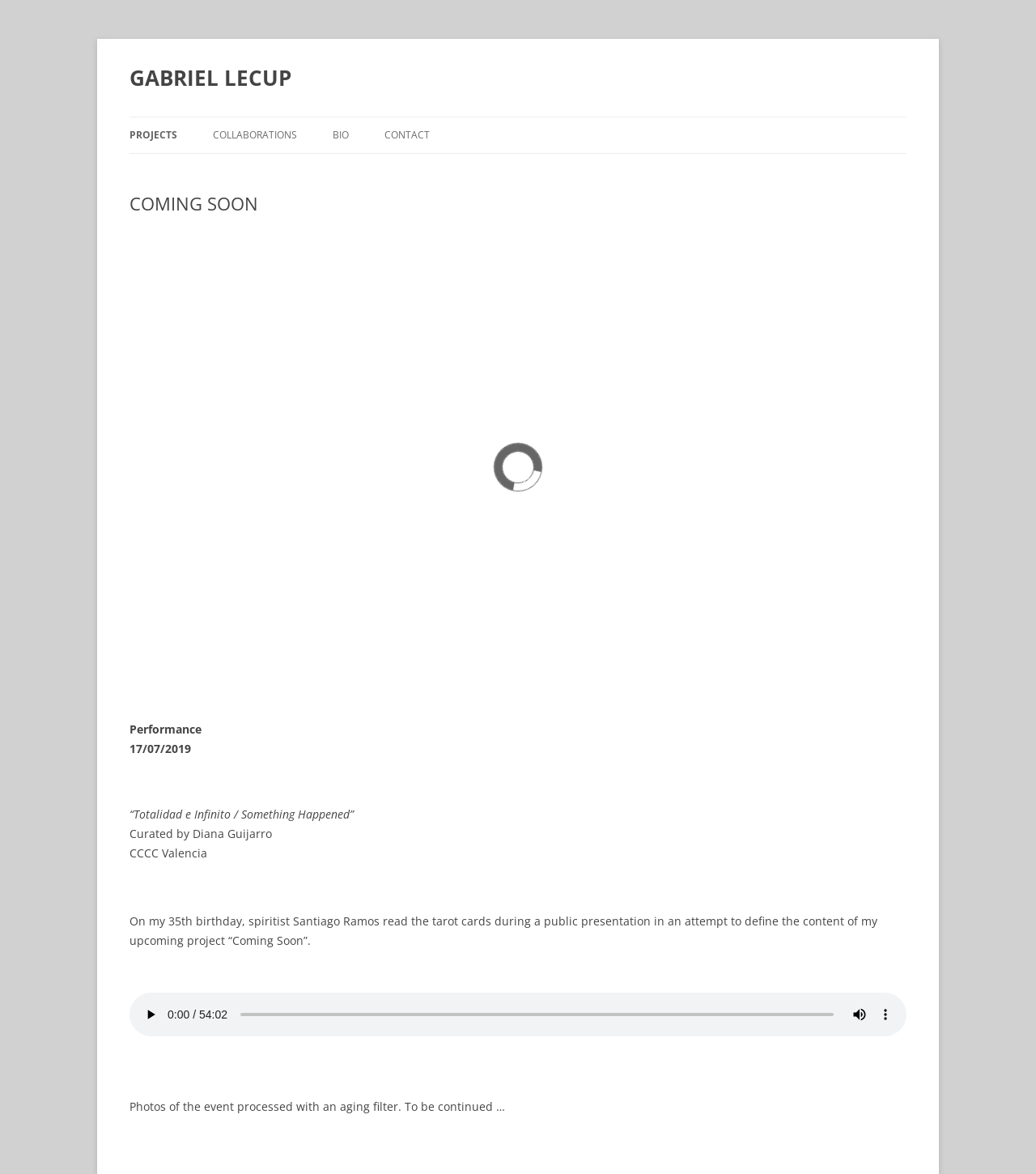Locate the bounding box coordinates of the area to click to fulfill this instruction: "Click on the 'COLLABORATIONS' link". The bounding box should be presented as four float numbers between 0 and 1, in the order [left, top, right, bottom].

[0.205, 0.1, 0.287, 0.131]